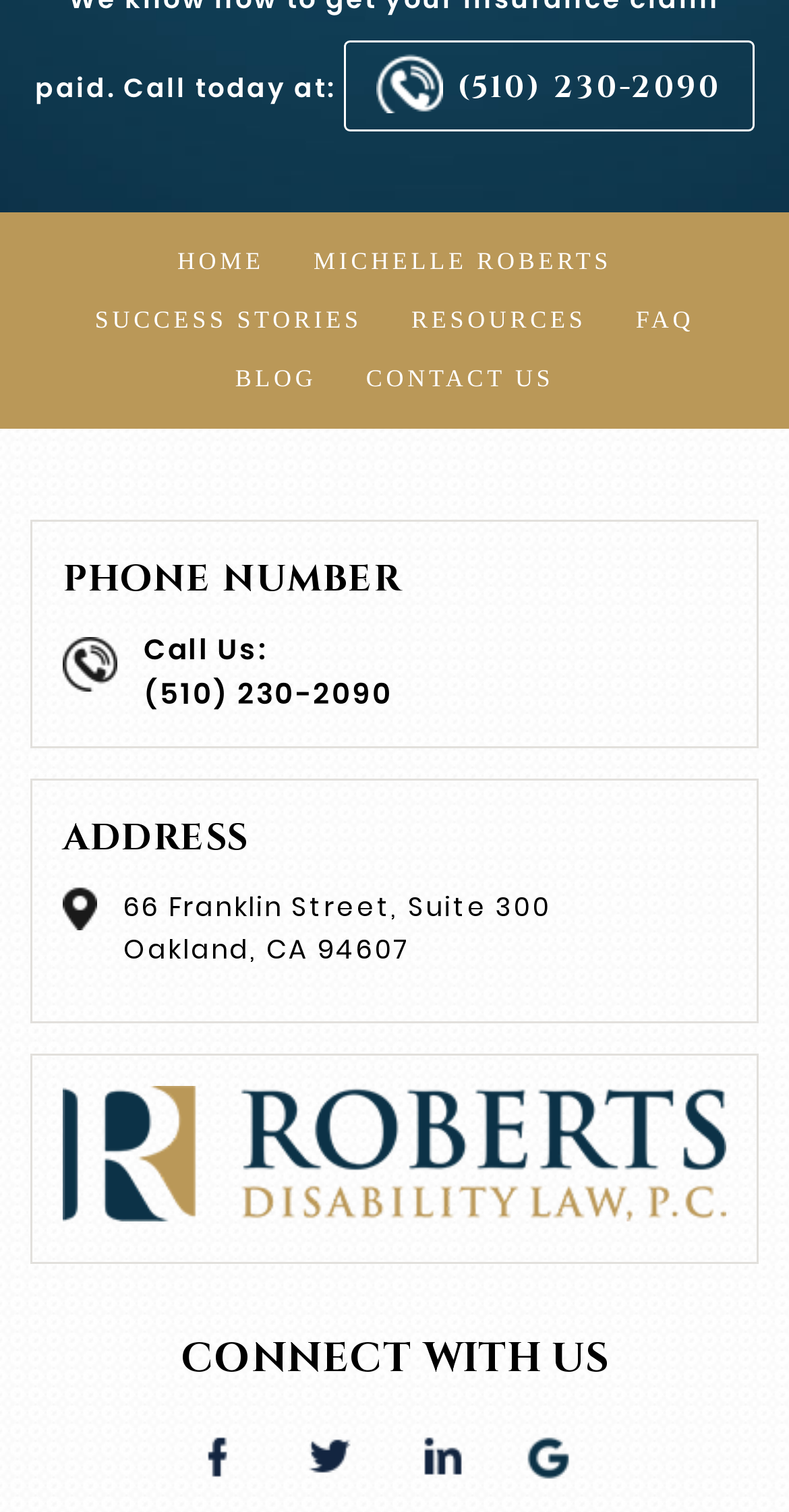How many social media platforms are linked on the webpage?
Please ensure your answer to the question is detailed and covers all necessary aspects.

At the bottom of the webpage, under the 'CONNECT WITH US' heading, there are four social media platforms linked. These are Facebook, Twitter, LinkedIn, and Google.